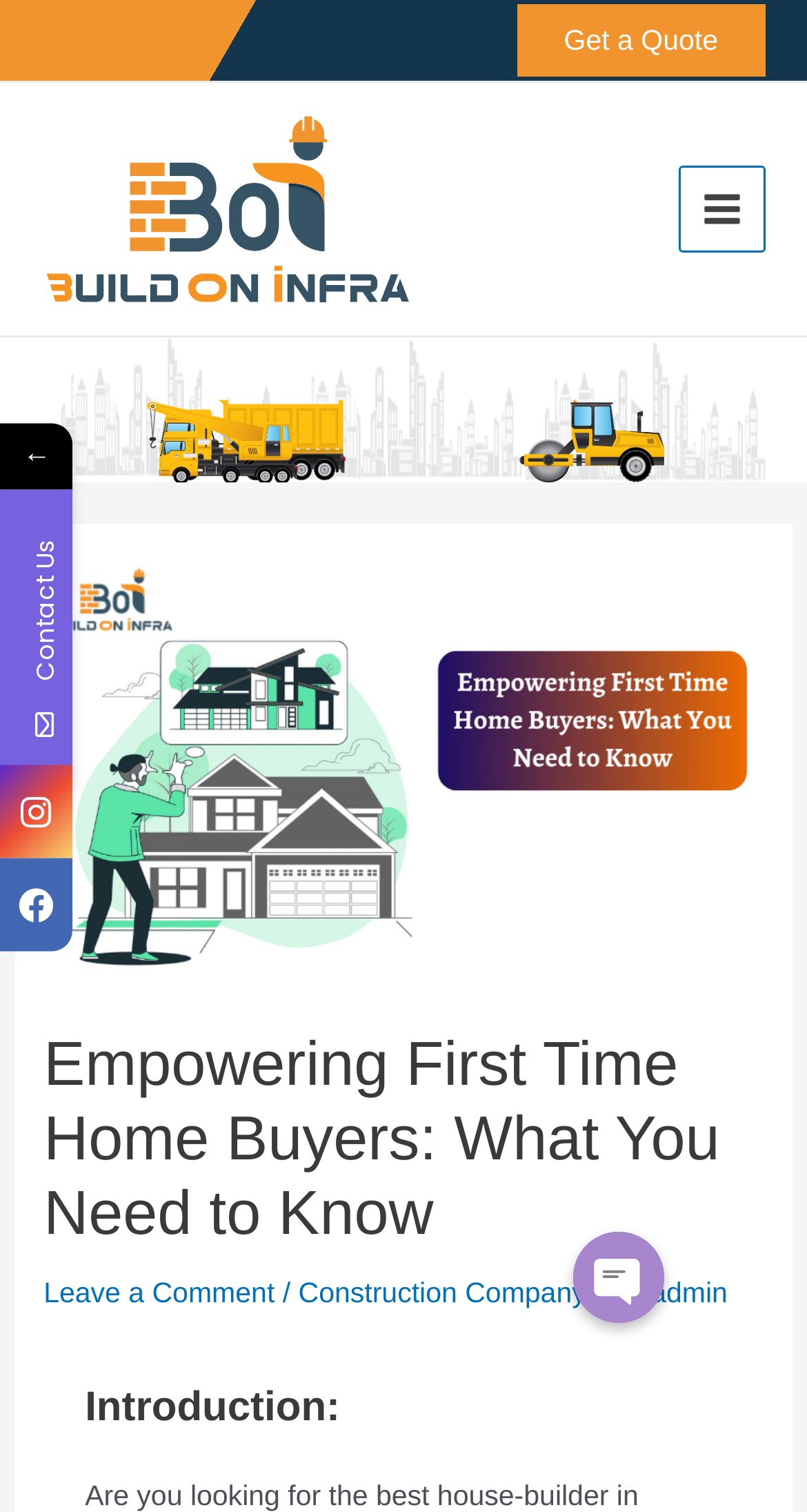Respond to the question below with a concise word or phrase:
What is the topic of the blog post?

Empowering First Time Home Buyers